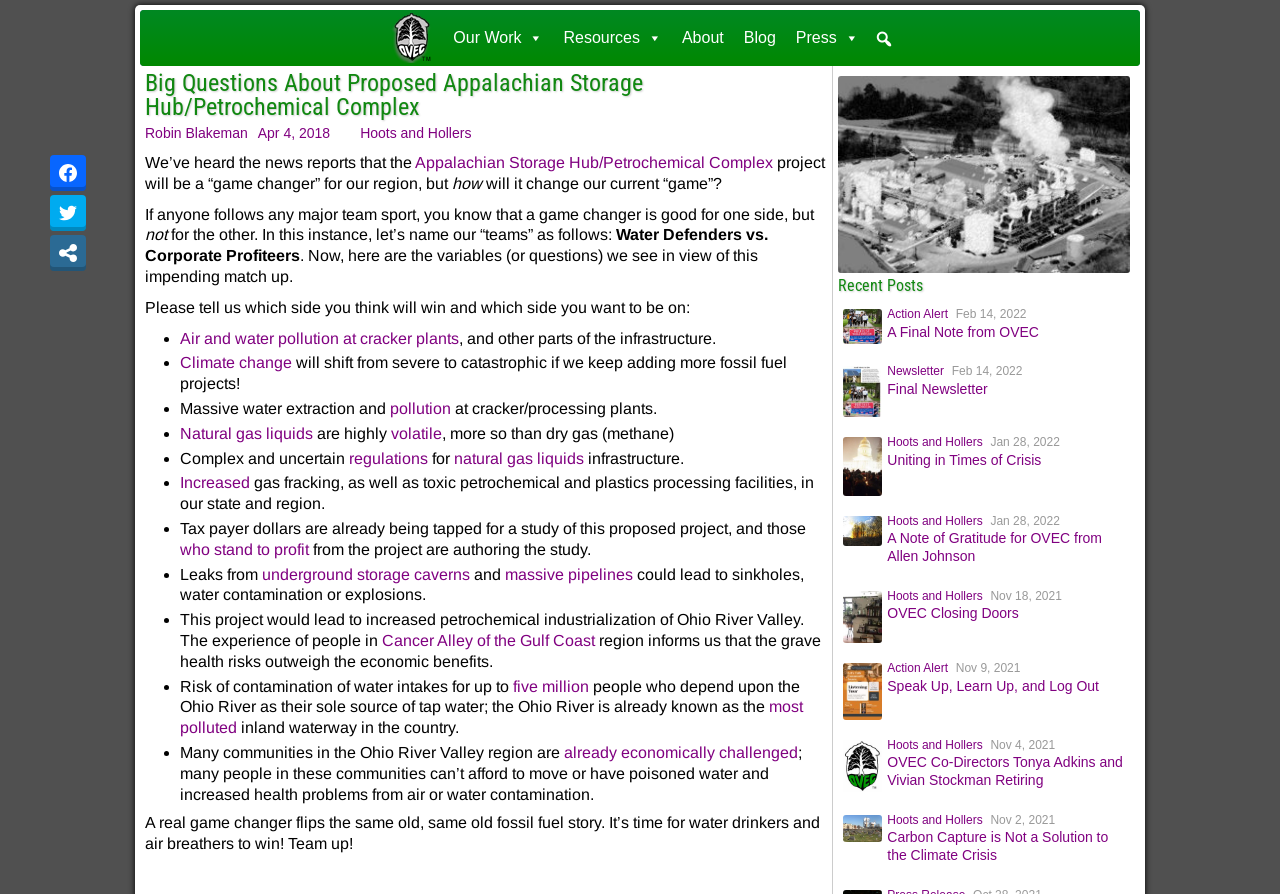Identify the bounding box coordinates of the section to be clicked to complete the task described by the following instruction: "Click the 'Search' button". The coordinates should be four float numbers between 0 and 1, formatted as [left, top, right, bottom].

[0.679, 0.027, 0.702, 0.061]